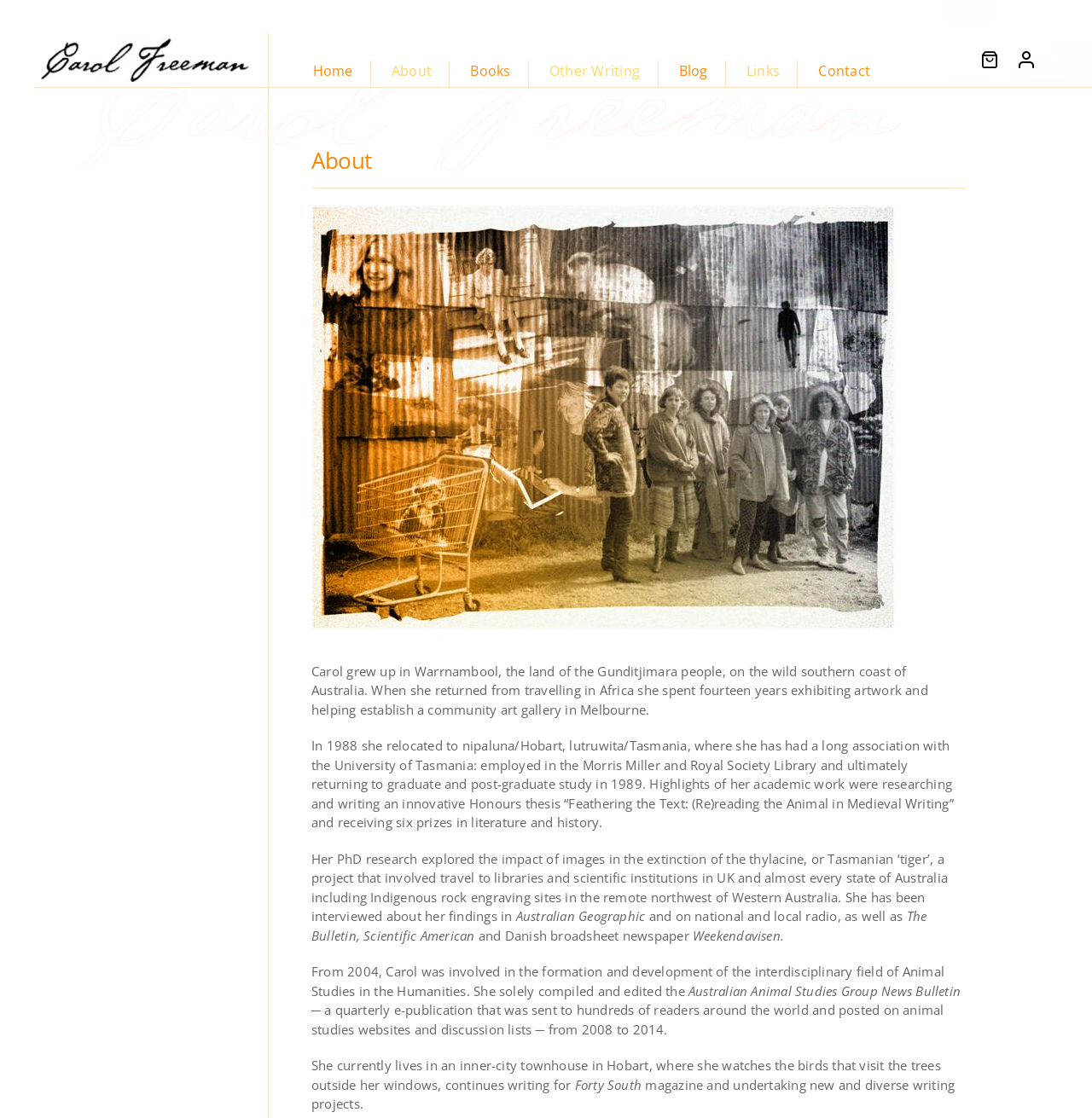Show the bounding box coordinates for the HTML element described as: "Links".

[0.683, 0.054, 0.714, 0.078]